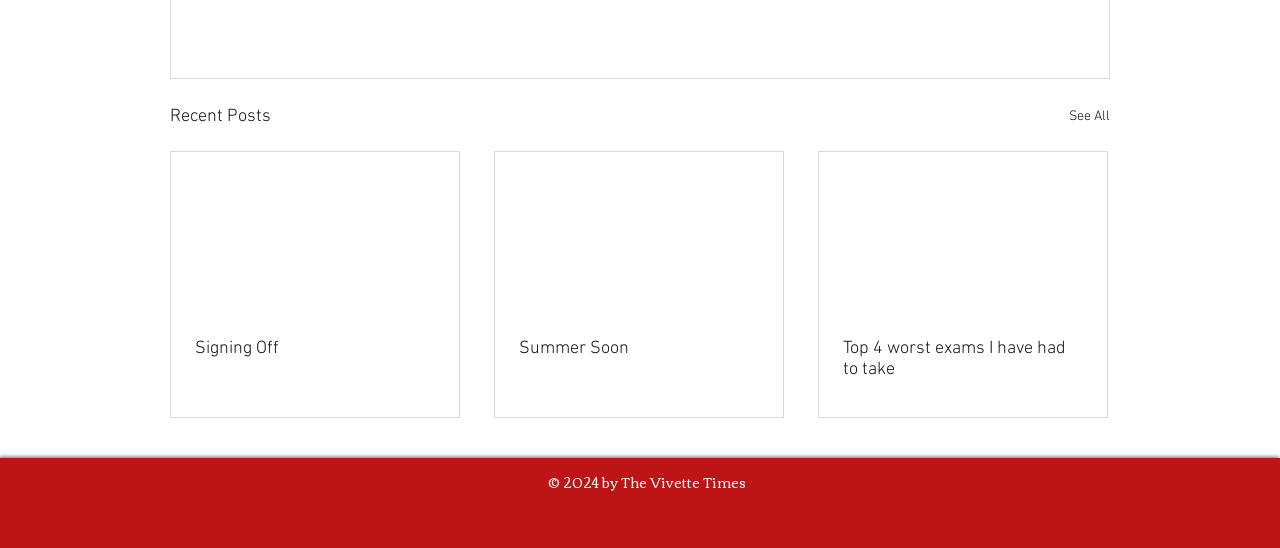Using the provided description: "parent_node: Summer Soon", find the bounding box coordinates of the corresponding UI element. The output should be four float numbers between 0 and 1, in the format [left, top, right, bottom].

[0.387, 0.278, 0.612, 0.573]